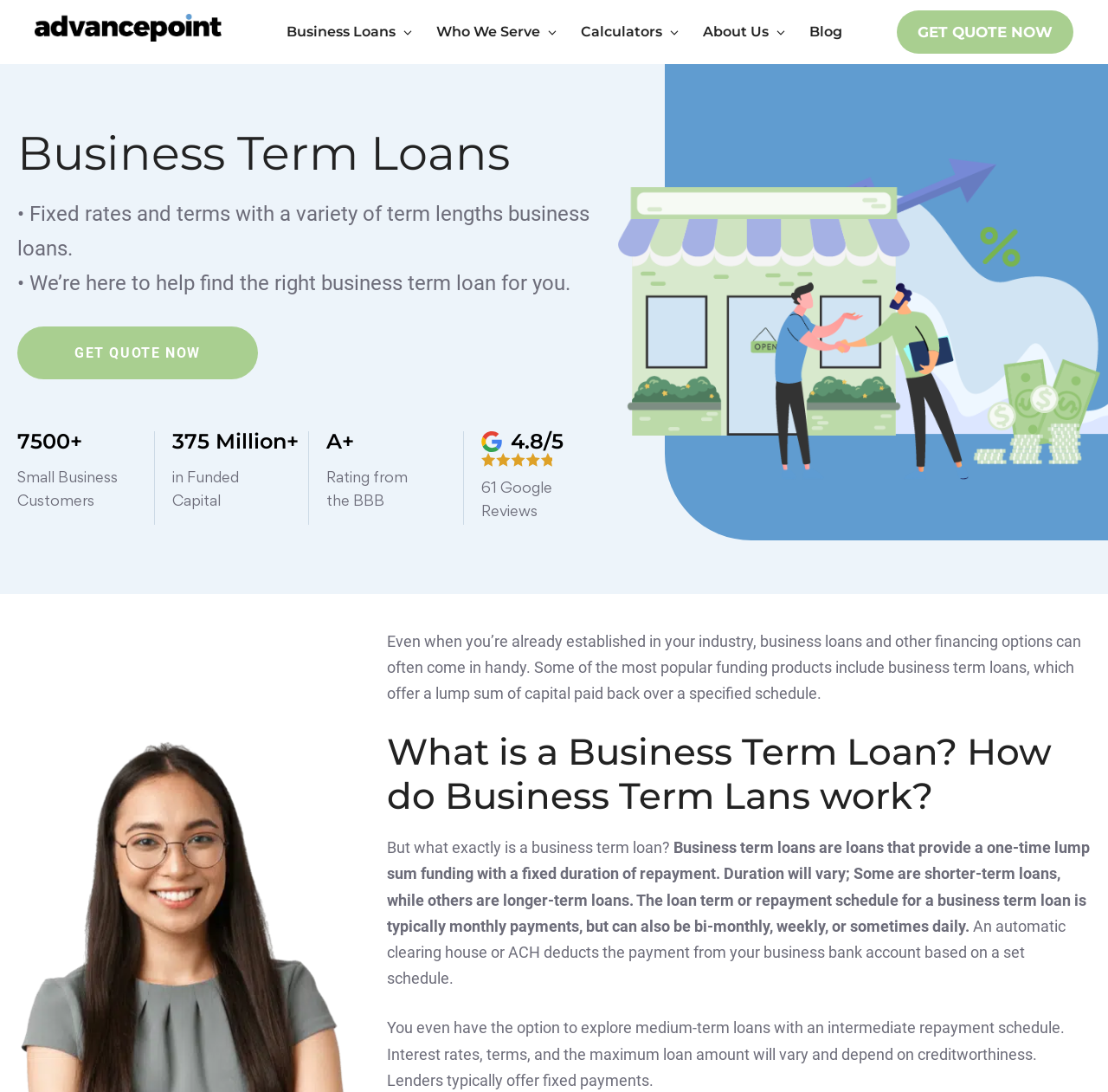Please identify the coordinates of the bounding box for the clickable region that will accomplish this instruction: "Click on Apply Now For Fast Funding".

[0.731, 0.336, 0.969, 0.349]